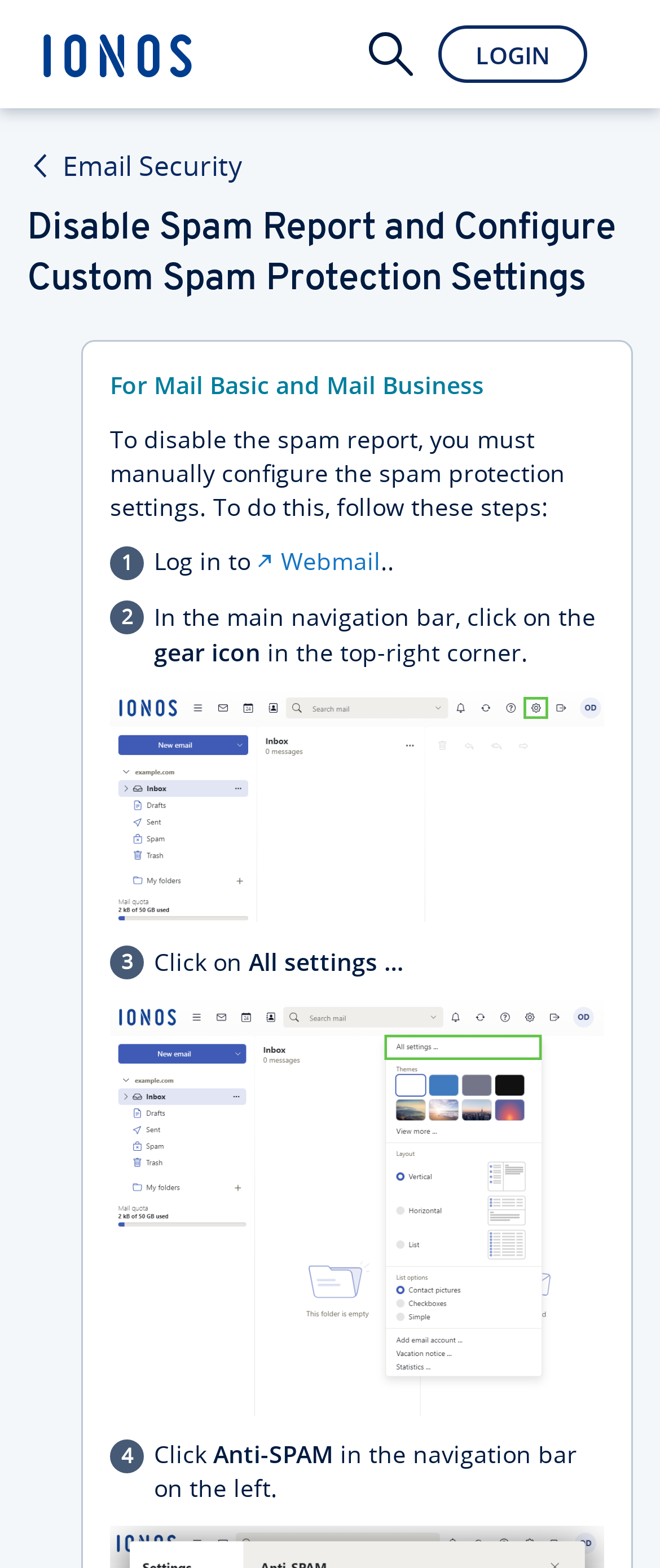Reply to the question with a single word or phrase:
What is the first step to disable the spam report?

Log in to Webmail